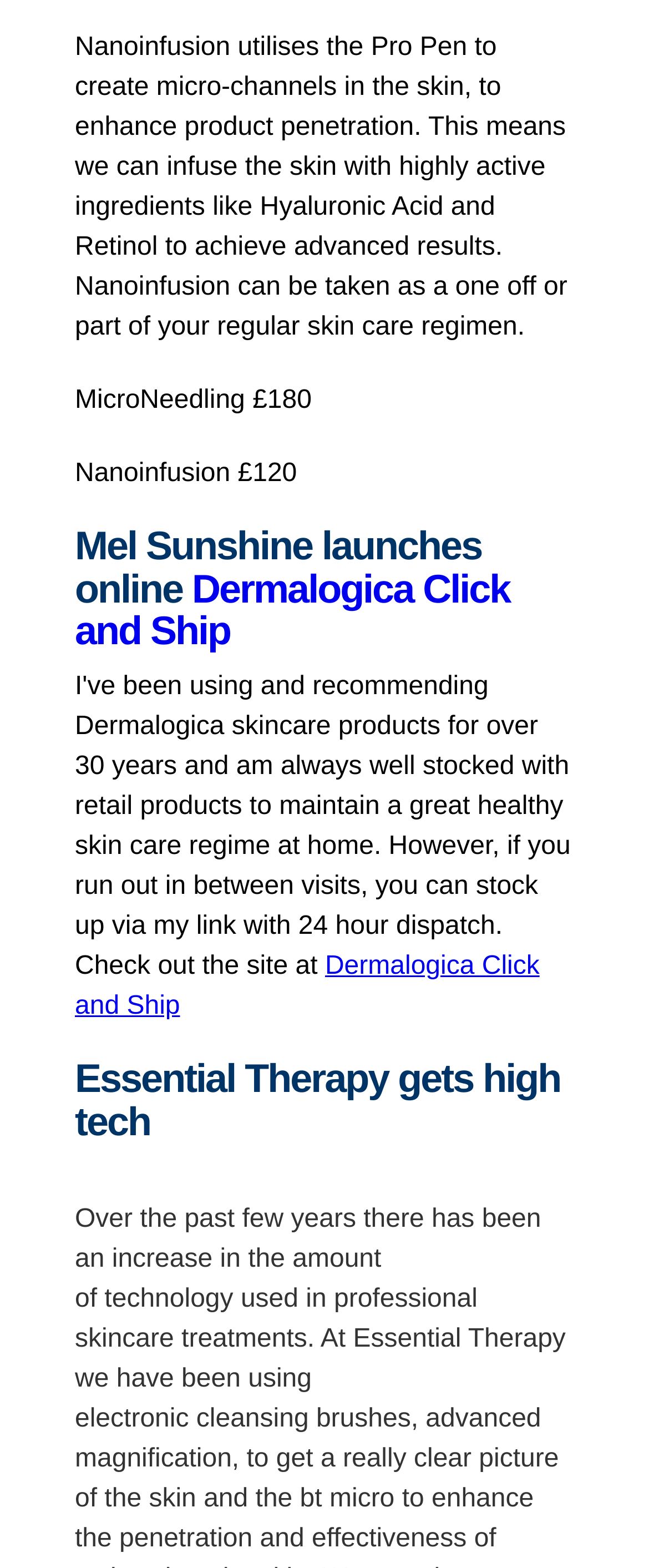Using the information in the image, could you please answer the following question in detail:
What is Nanoinfusion used for?

According to the StaticText element, Nanoinfusion utilises the Pro Pen to create micro-channels in the skin, to enhance product penetration. This means we can infuse the skin with highly active ingredients like Hyaluronic Acid and Retinol to achieve advanced results.